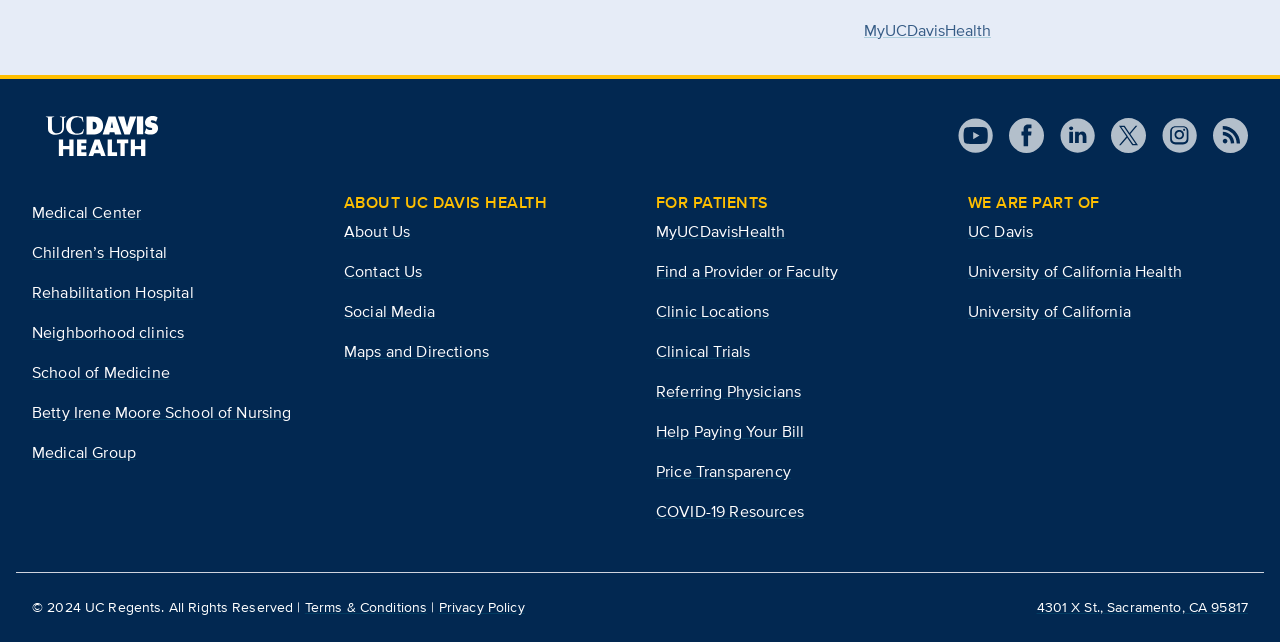Predict the bounding box coordinates of the UI element that matches this description: "Help Paying Your Bill". The coordinates should be in the format [left, top, right, bottom] with each value between 0 and 1.

[0.512, 0.654, 0.628, 0.69]